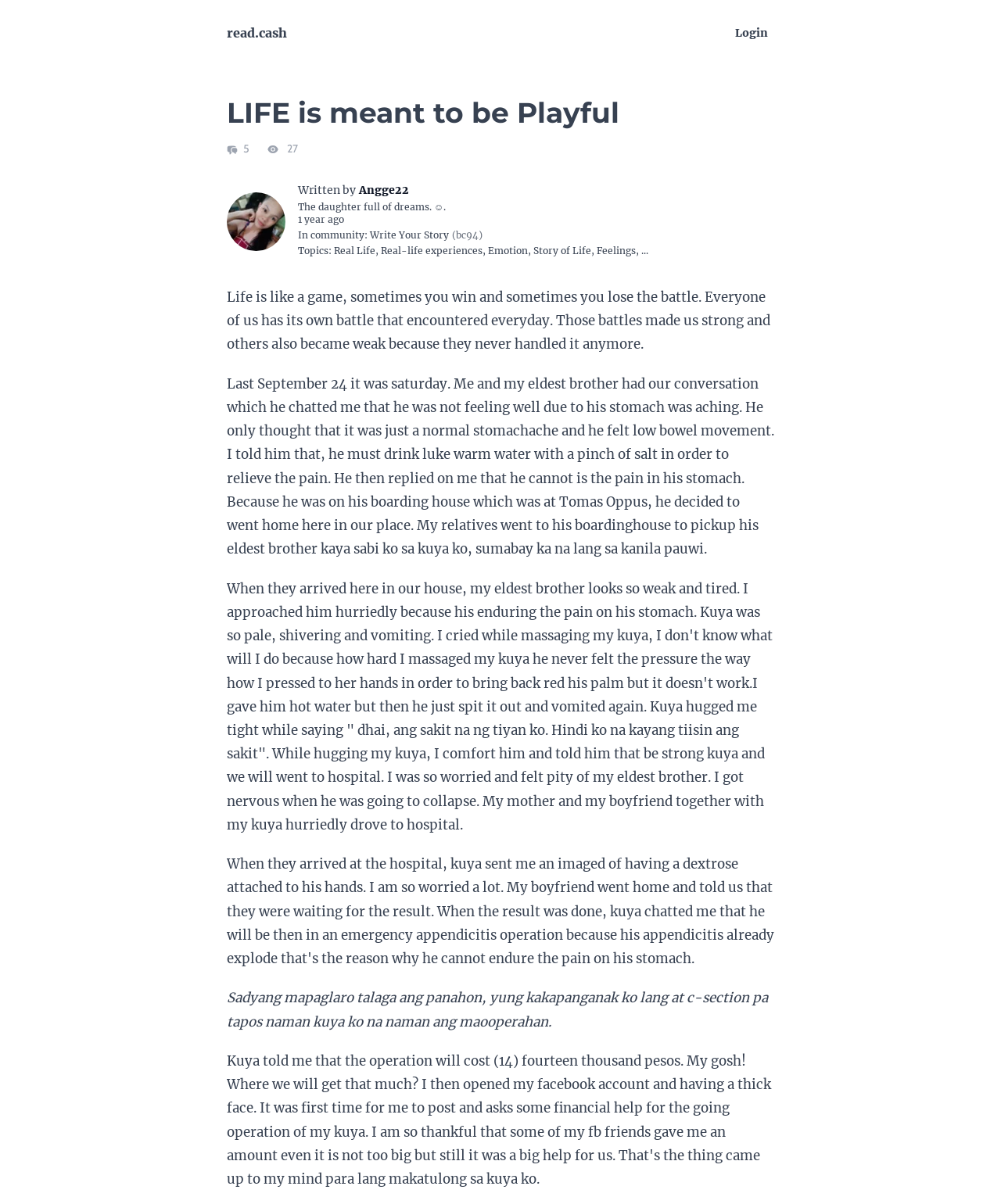When was the article written?
Could you please answer the question thoroughly and with as much detail as possible?

The date of the article can be found in the text '2022-09-26 12:06:22' which is located below the author's name.